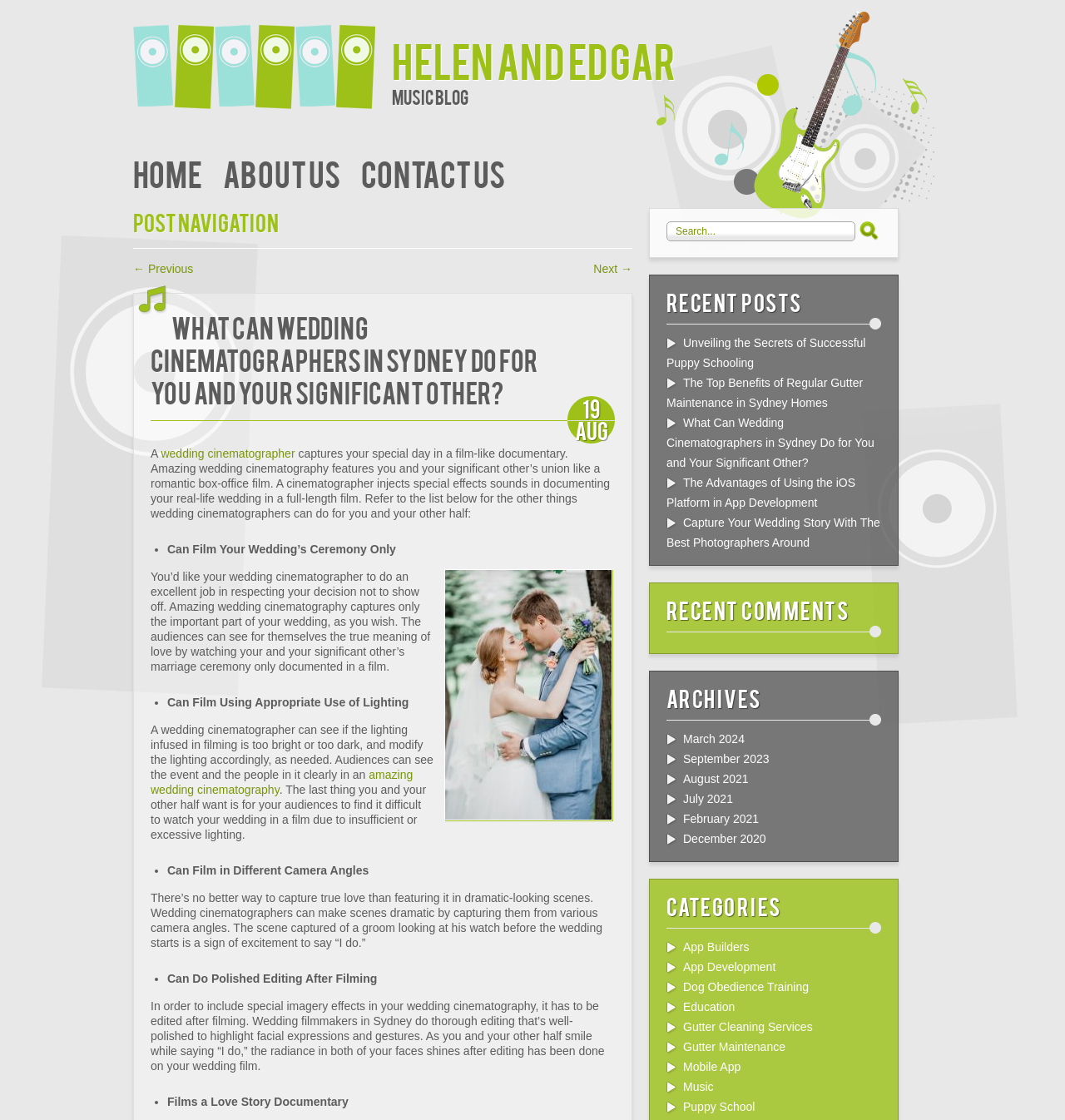Please provide a comprehensive answer to the question based on the screenshot: What is the benefit of using a wedding cinematographer?

According to the webpage, one of the benefits of using a wedding cinematographer is that they can highlight facial expressions and gestures through polished editing. This means that the cinematographer will edit the footage to emphasize the emotional moments of the wedding, making the final film a more romantic and memorable keepsake.